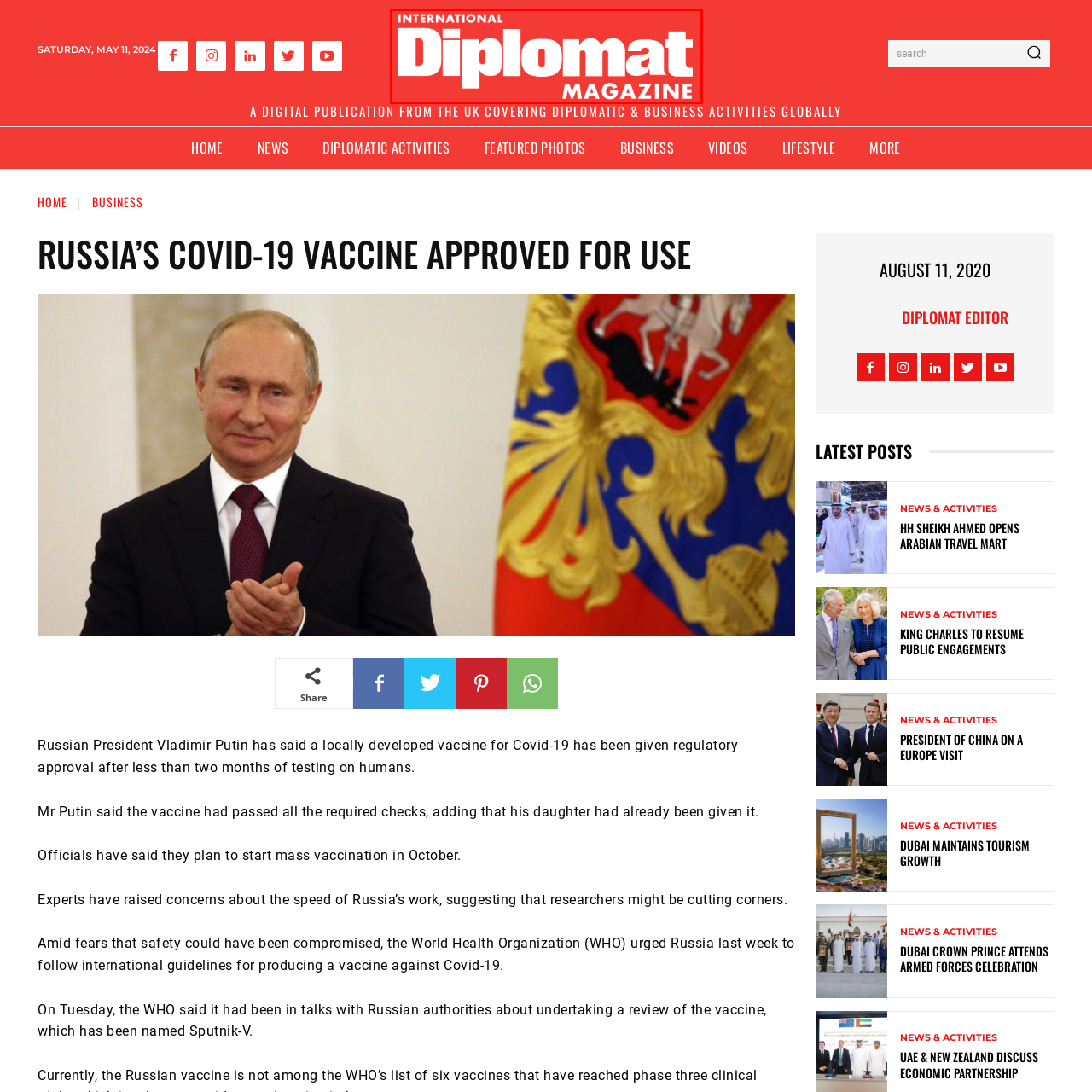View the portion of the image inside the red box and respond to the question with a succinct word or phrase: What is the relative size of 'MAGAZINE' compared to 'DIPLOMAT'?

Smaller